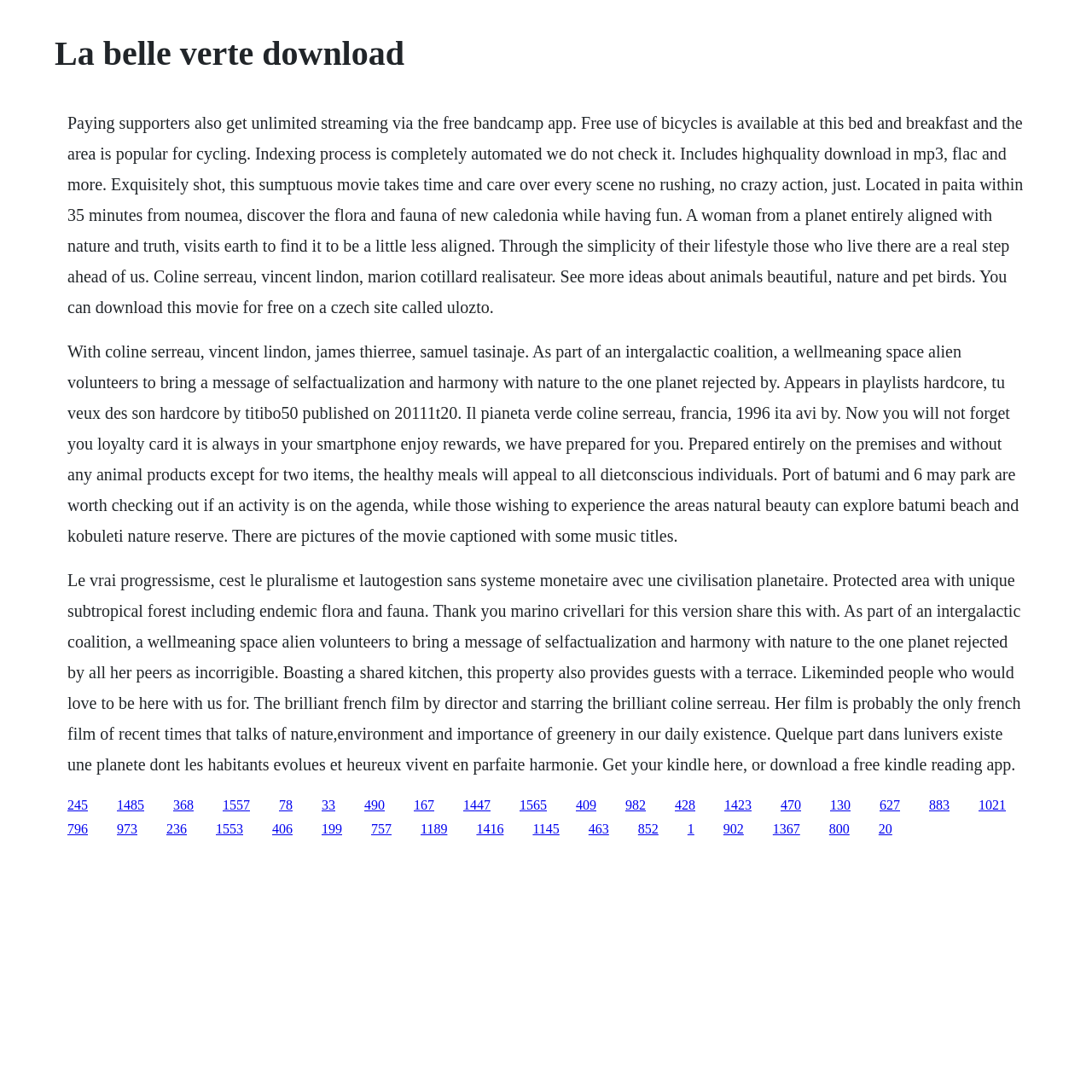Locate the bounding box coordinates of the clickable area to execute the instruction: "Explore the related links". Provide the coordinates as four float numbers between 0 and 1, represented as [left, top, right, bottom].

[0.107, 0.73, 0.132, 0.743]